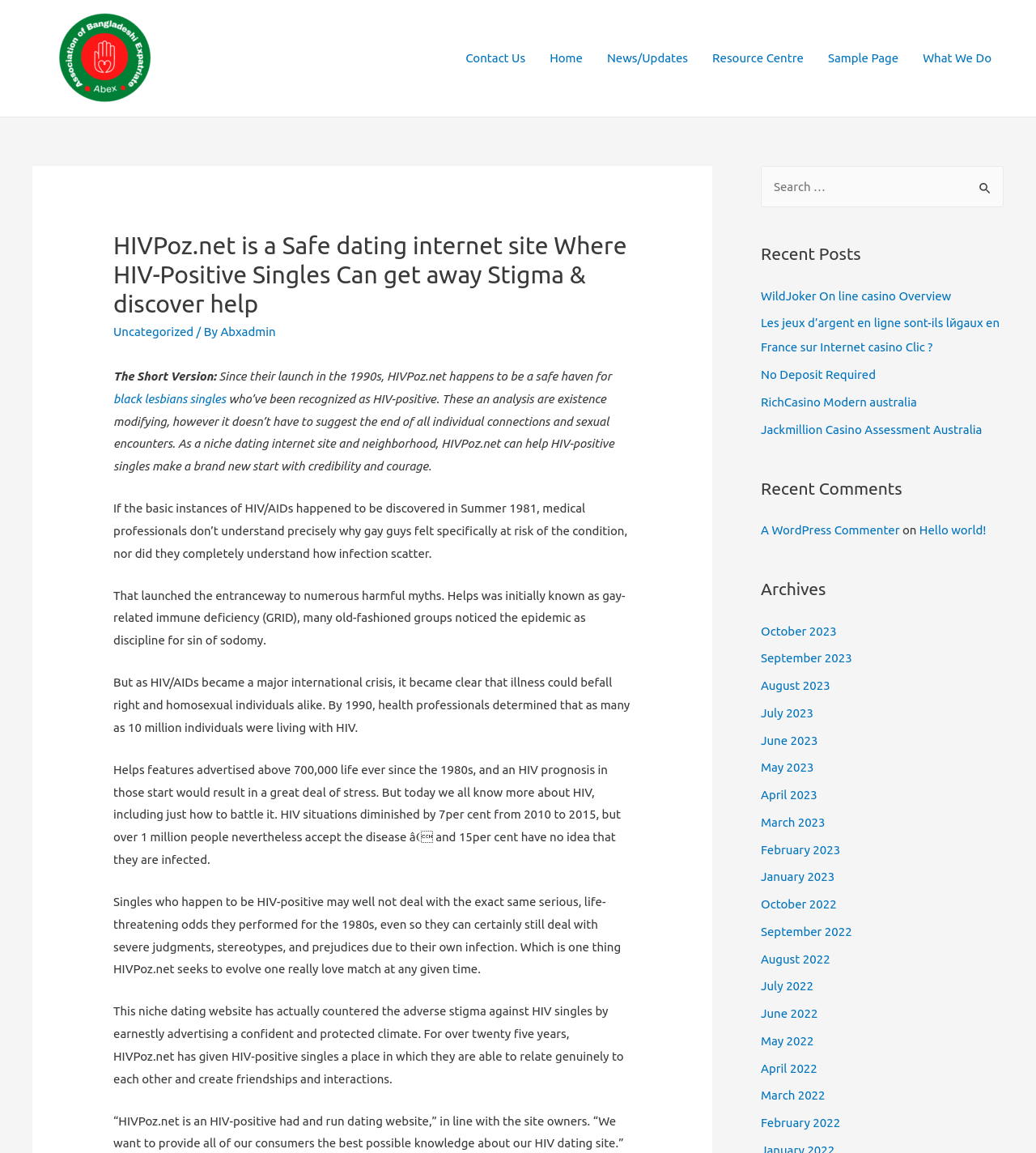Identify the headline of the webpage and generate its text content.

HIVPoz.net is a Safe dating internet site Where HIV-Positive Singles Can get away Stigma & discover help